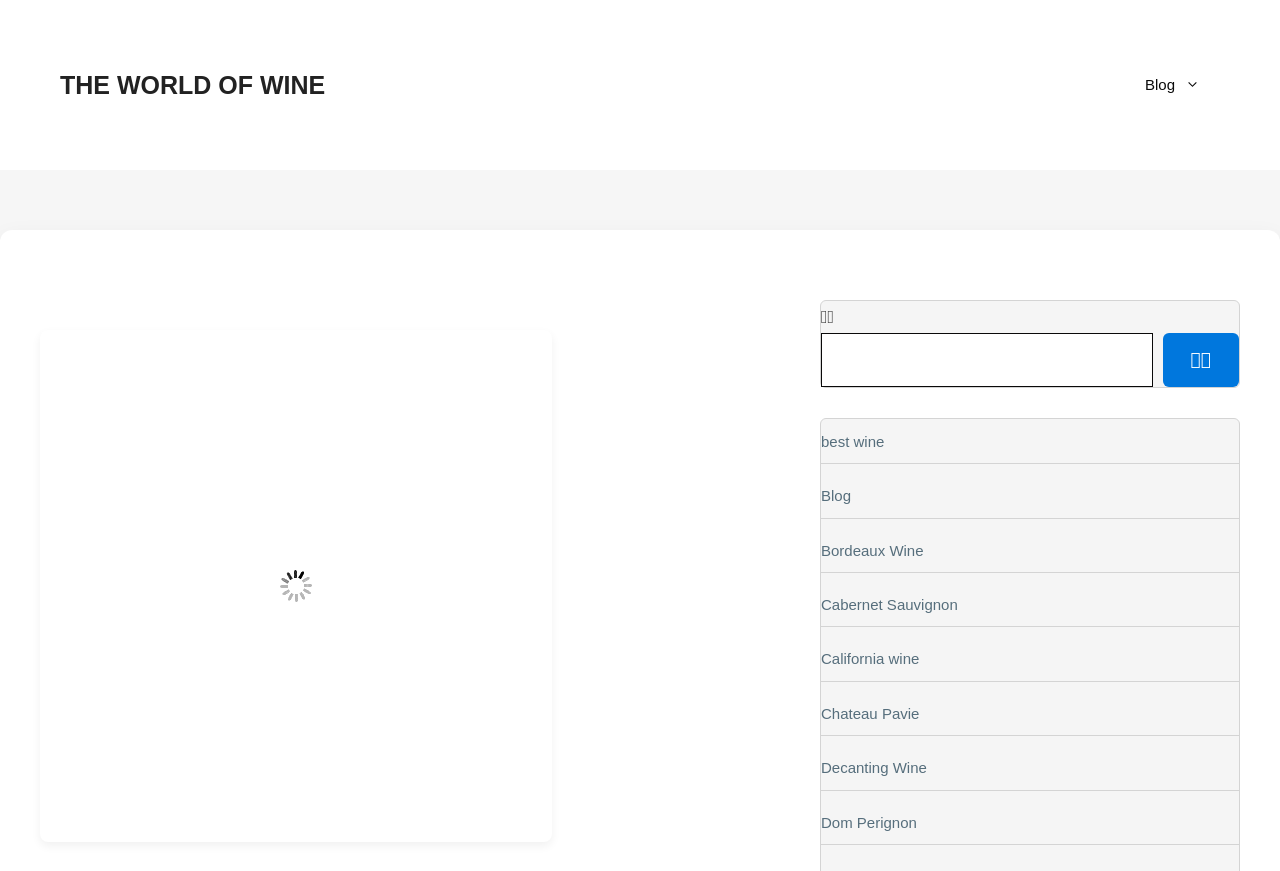Extract the primary heading text from the webpage.

Exquisite Straw Hat Rose Wine: 5 Key Elements of Its Enchantment